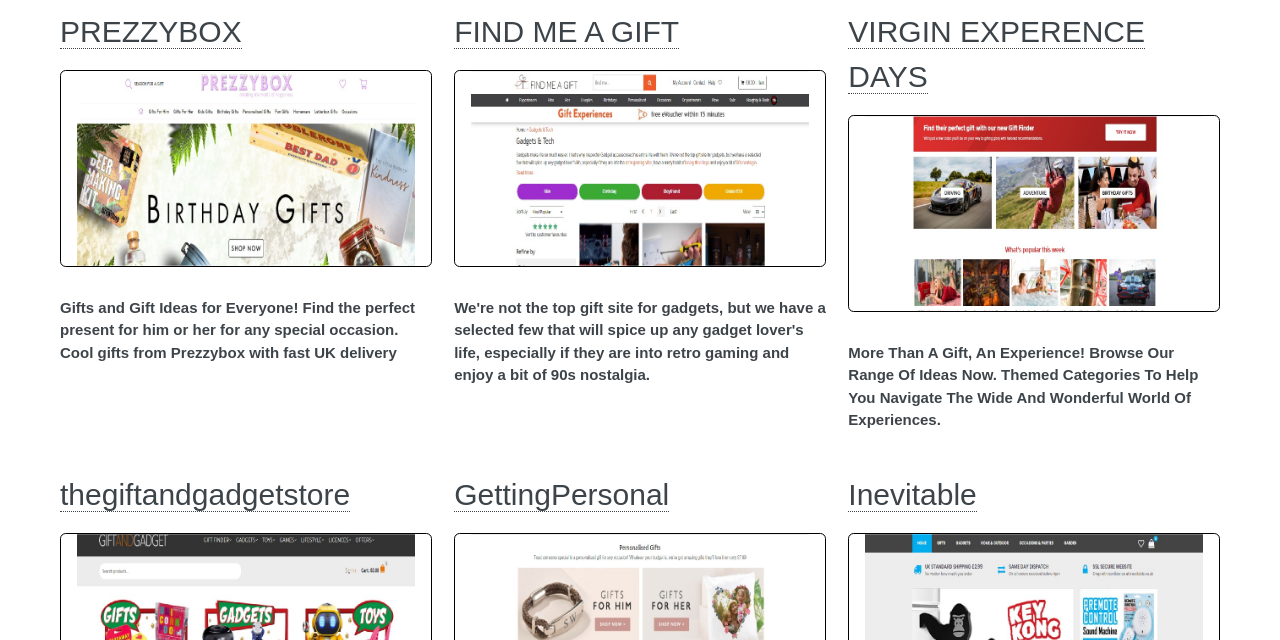Predict the bounding box of the UI element based on this description: "parent_node: FIND ME A GIFT".

[0.355, 0.11, 0.645, 0.417]